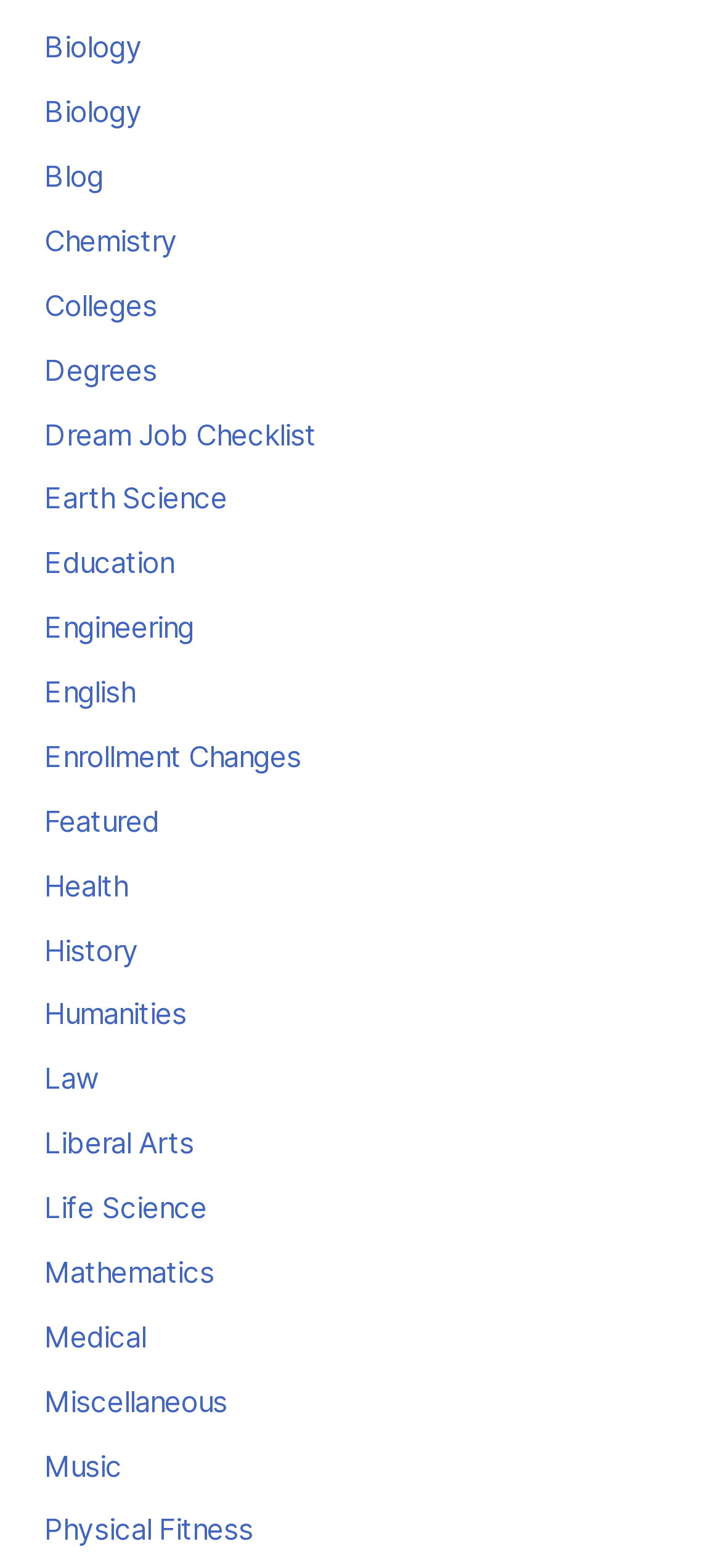Answer the following in one word or a short phrase: 
Is there a link for 'Physical Fitness' on the webpage?

Yes